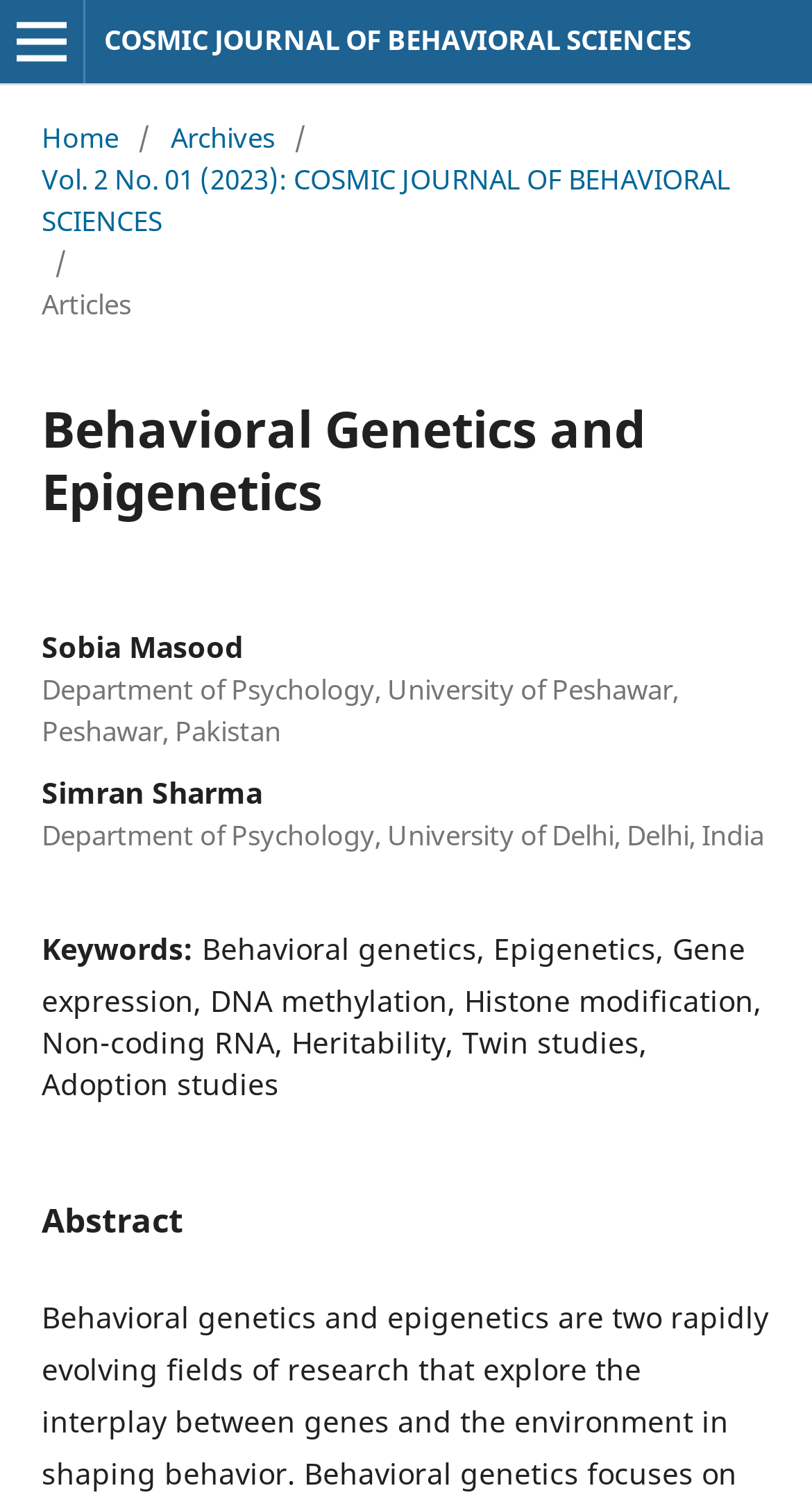Find the UI element described as: "Home" and predict its bounding box coordinates. Ensure the coordinates are four float numbers between 0 and 1, [left, top, right, bottom].

[0.051, 0.077, 0.146, 0.105]